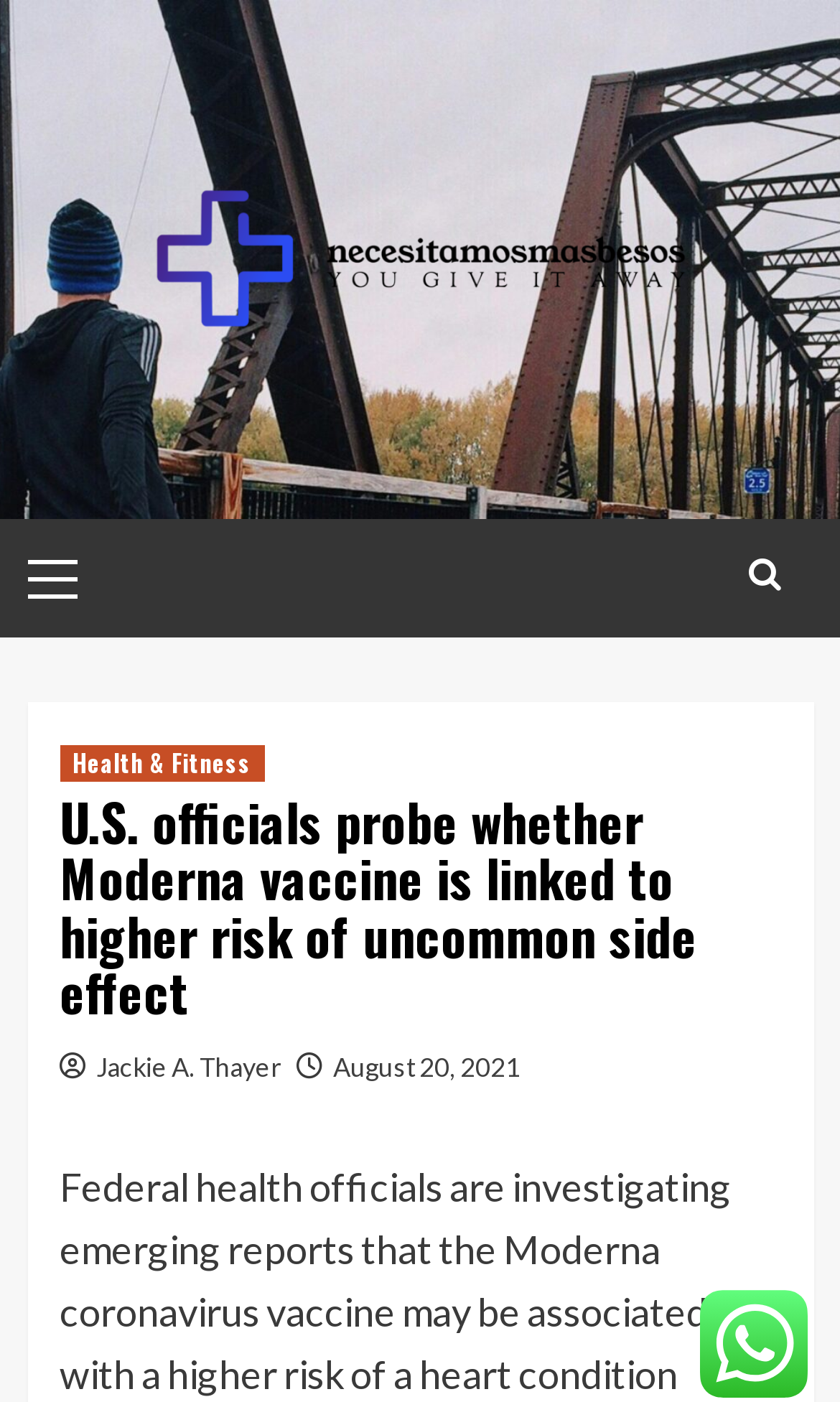Locate the bounding box of the UI element defined by this description: "August 20, 2021". The coordinates should be given as four float numbers between 0 and 1, formatted as [left, top, right, bottom].

[0.396, 0.749, 0.619, 0.772]